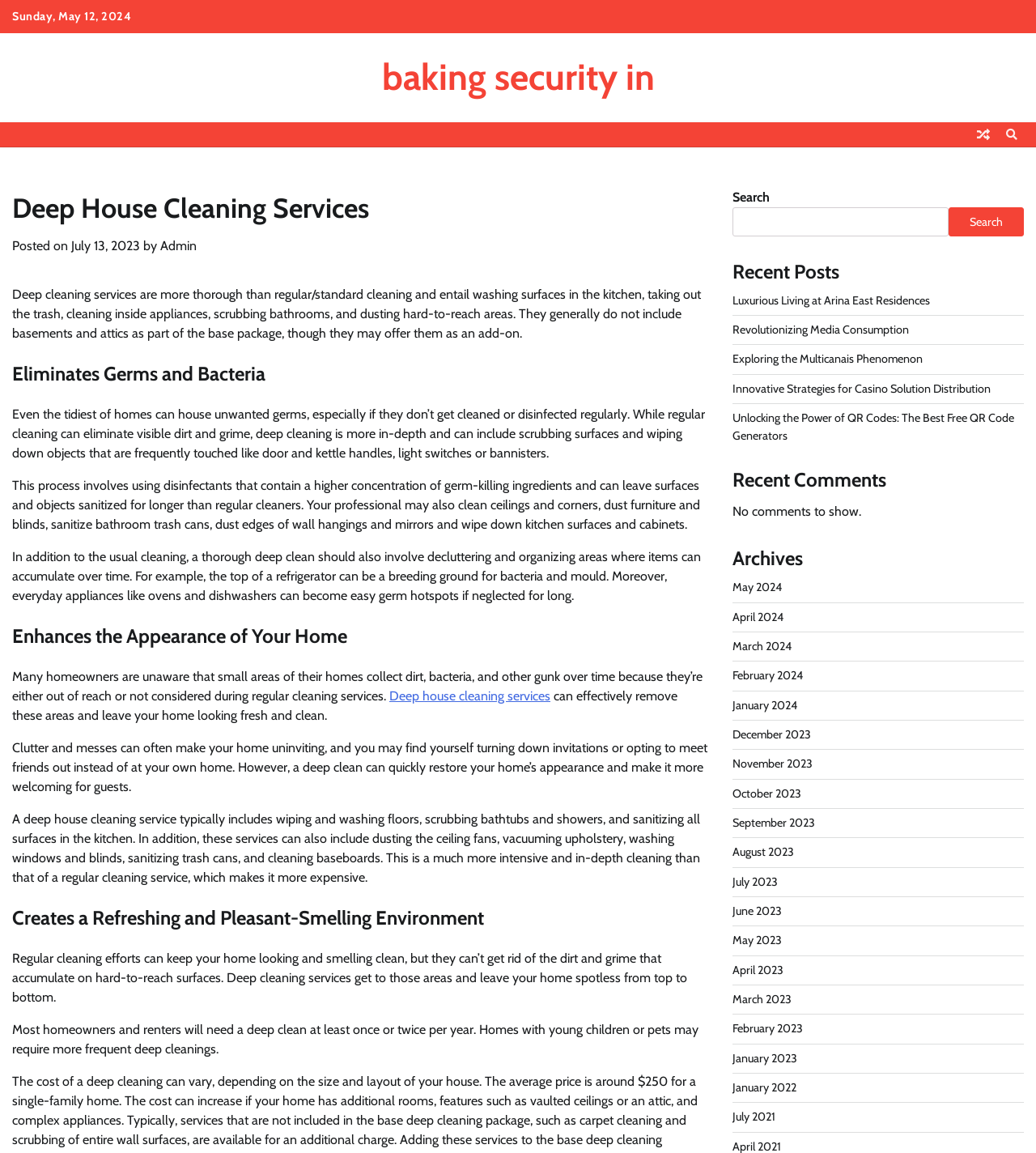Identify the coordinates of the bounding box for the element that must be clicked to accomplish the instruction: "Read recent post 'Luxurious Living at Arina East Residences'".

[0.707, 0.254, 0.898, 0.267]